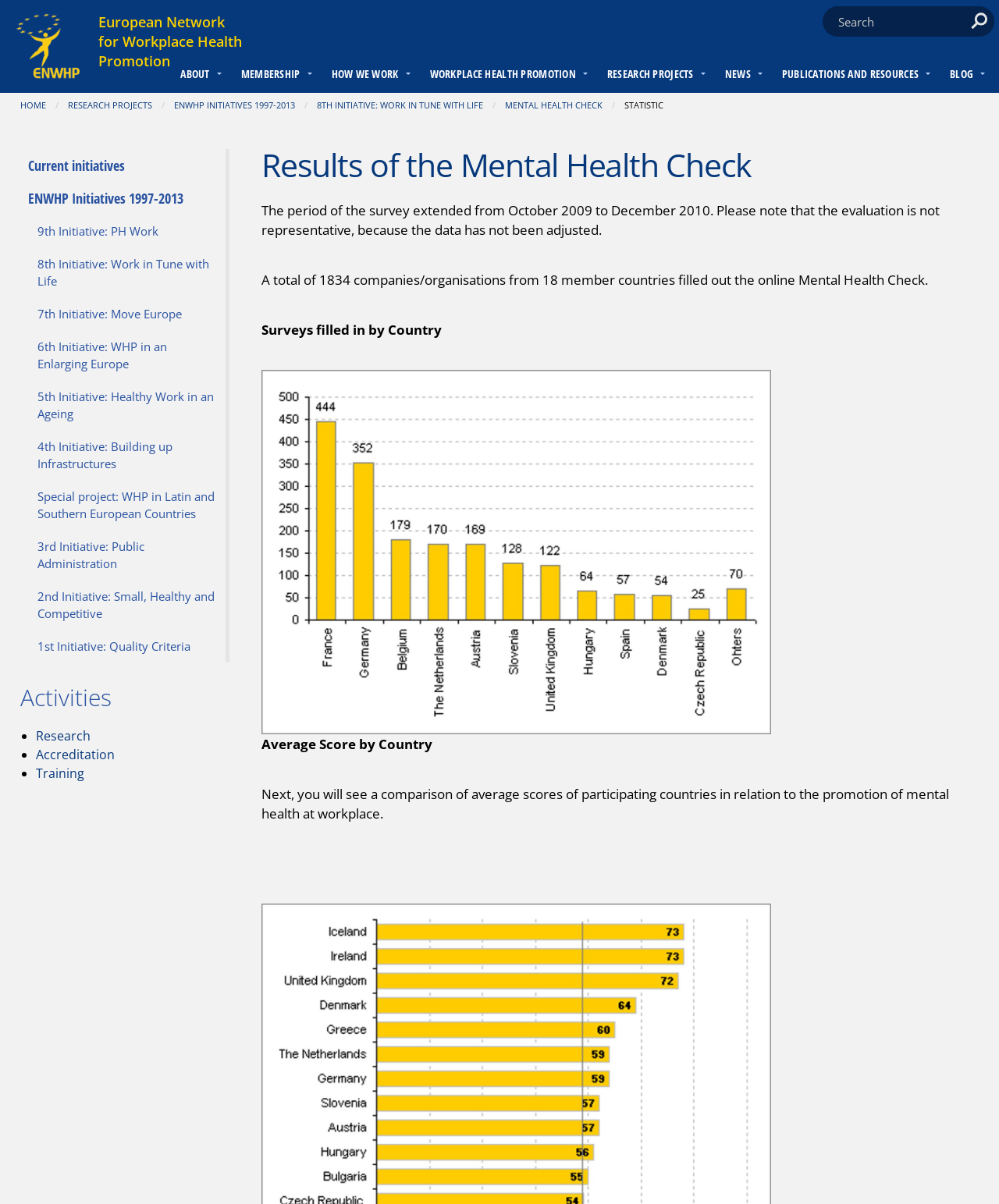Please indicate the bounding box coordinates of the element's region to be clicked to achieve the instruction: "Learn about ENWHP Initiatives". Provide the coordinates as four float numbers between 0 and 1, i.e., [left, top, right, bottom].

[0.226, 0.049, 0.316, 0.077]